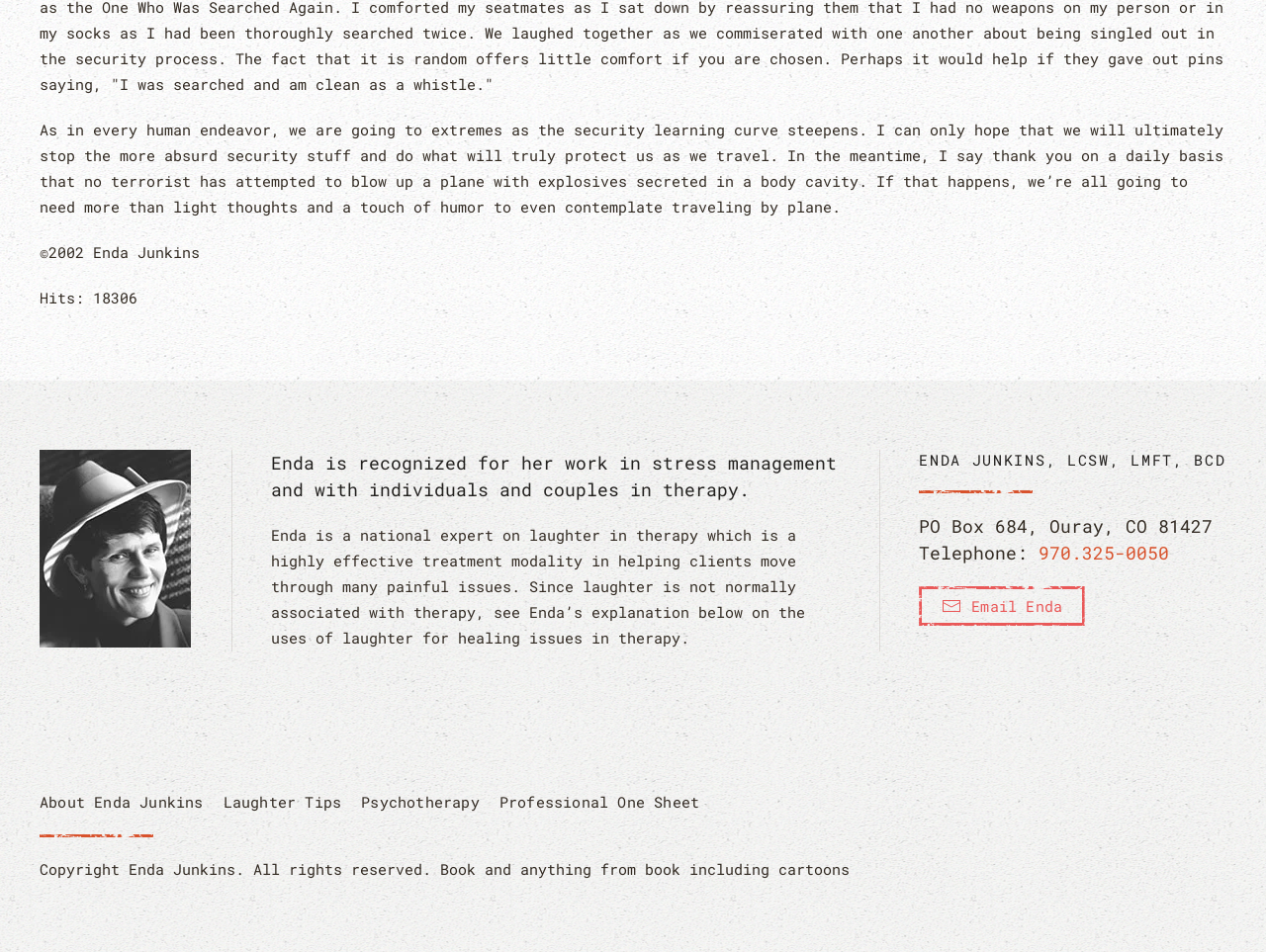Locate the UI element that matches the description Laughter Tips in the webpage screenshot. Return the bounding box coordinates in the format (top-left x, top-left y, bottom-right x, bottom-right y), with values ranging from 0 to 1.

[0.176, 0.829, 0.27, 0.856]